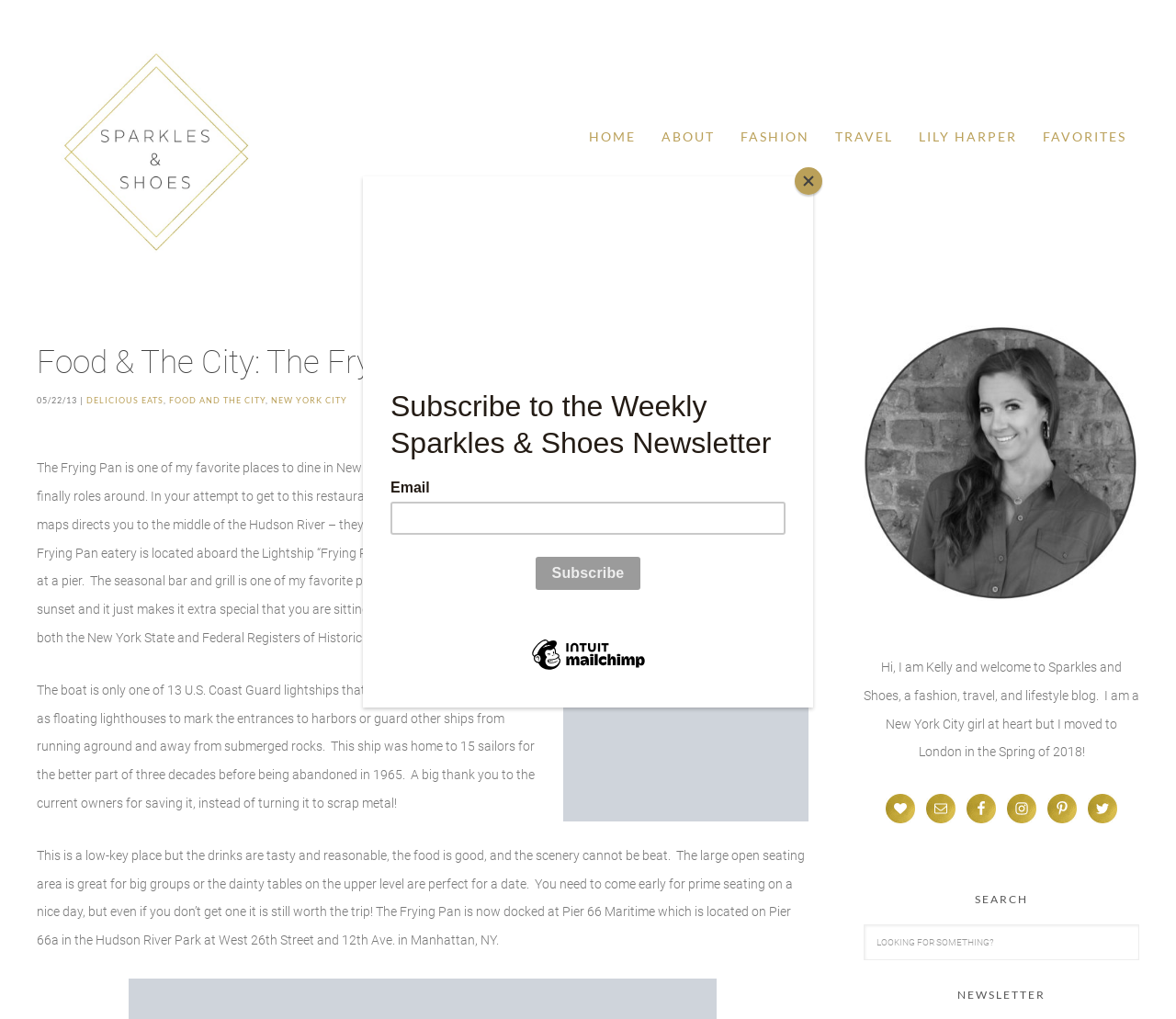Where is the Frying Pan located?
Please provide a comprehensive answer to the question based on the webpage screenshot.

The text states that the Frying Pan is now docked at Pier 66 Maritime, which is located on Pier 66a in the Hudson River Park at West 26th Street and 12th Ave. in Manhattan, NY.